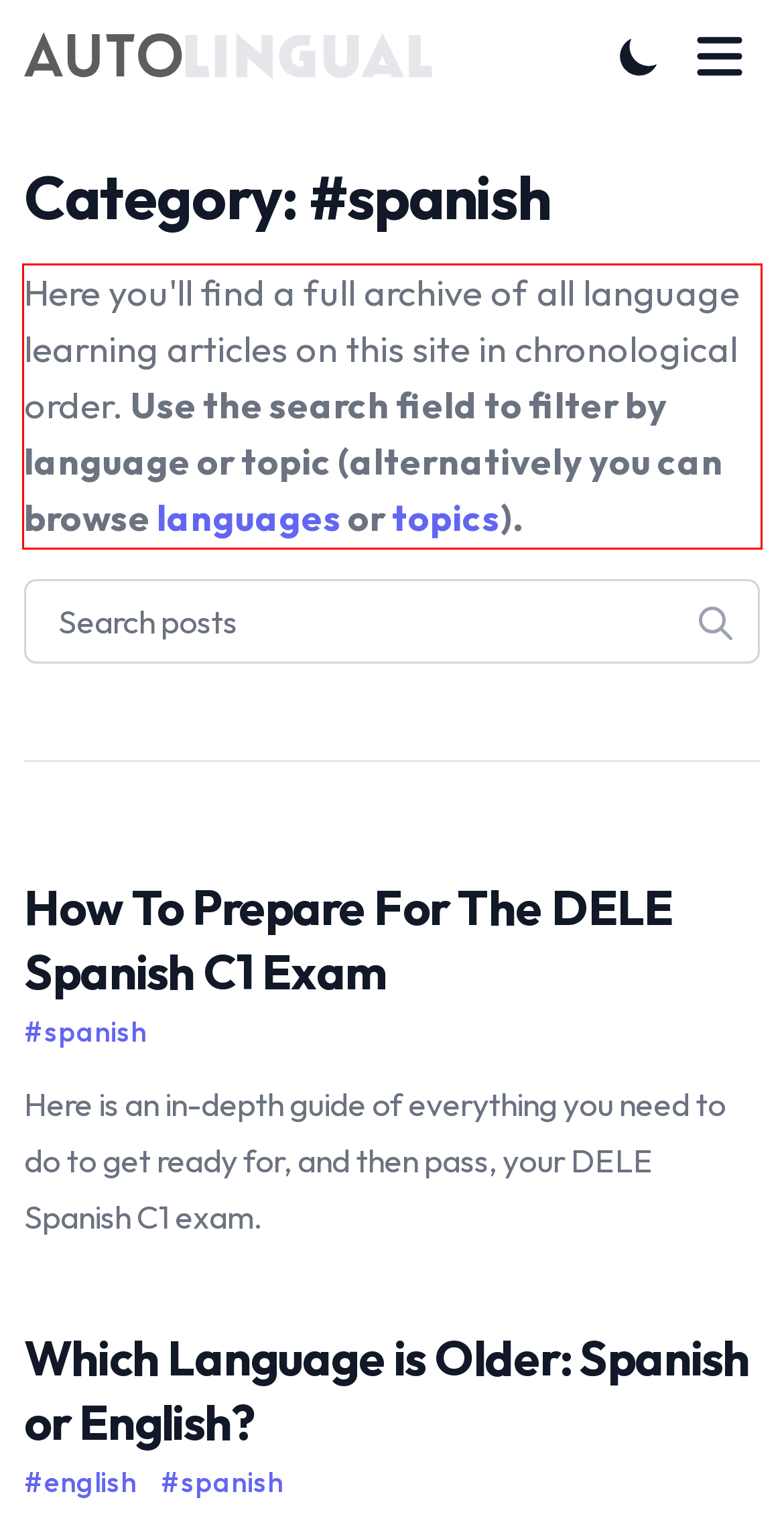Please perform OCR on the text within the red rectangle in the webpage screenshot and return the text content.

Here you'll find a full archive of all language learning articles on this site in chronological order. Use the search field to filter by language or topic (alternatively you can browse languages or topics).